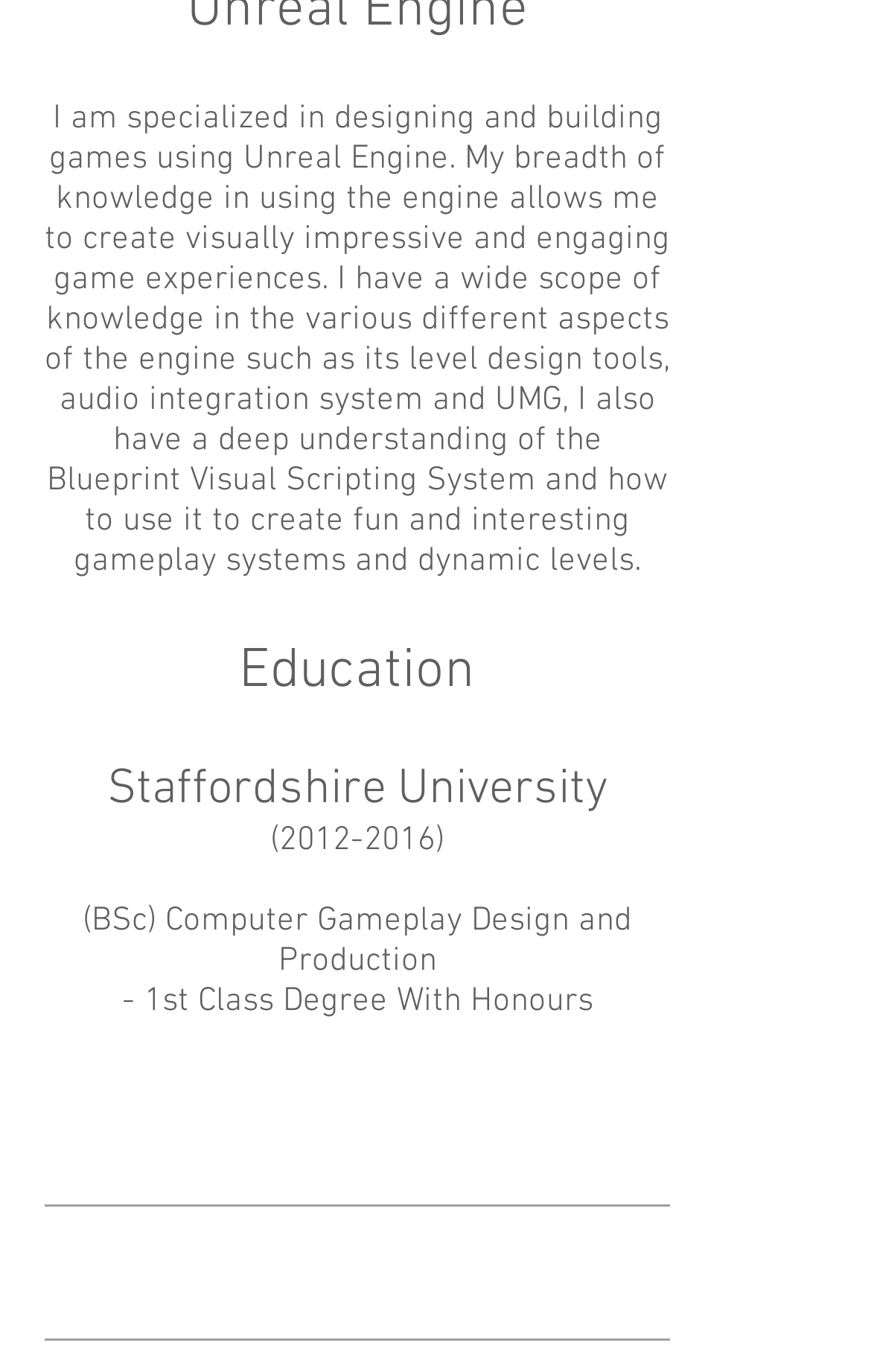Answer this question using a single word or a brief phrase:
Where did the person study?

Staffordshire University